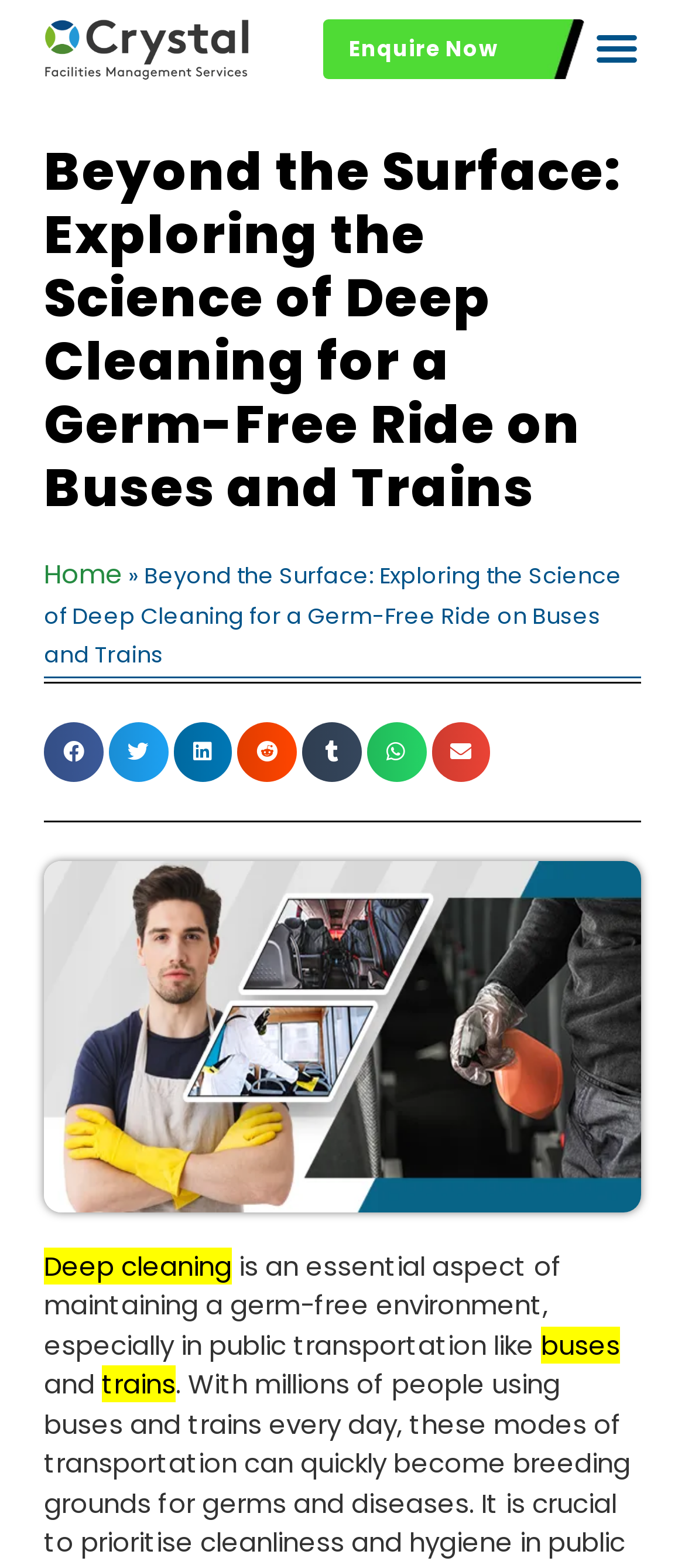What is the logo displayed at the top-left corner of the webpage?
Can you provide an in-depth and detailed response to the question?

The logo displayed at the top-left corner of the webpage is the CFM logo 2022, which is an image with the description 'CFM logo 2022'.